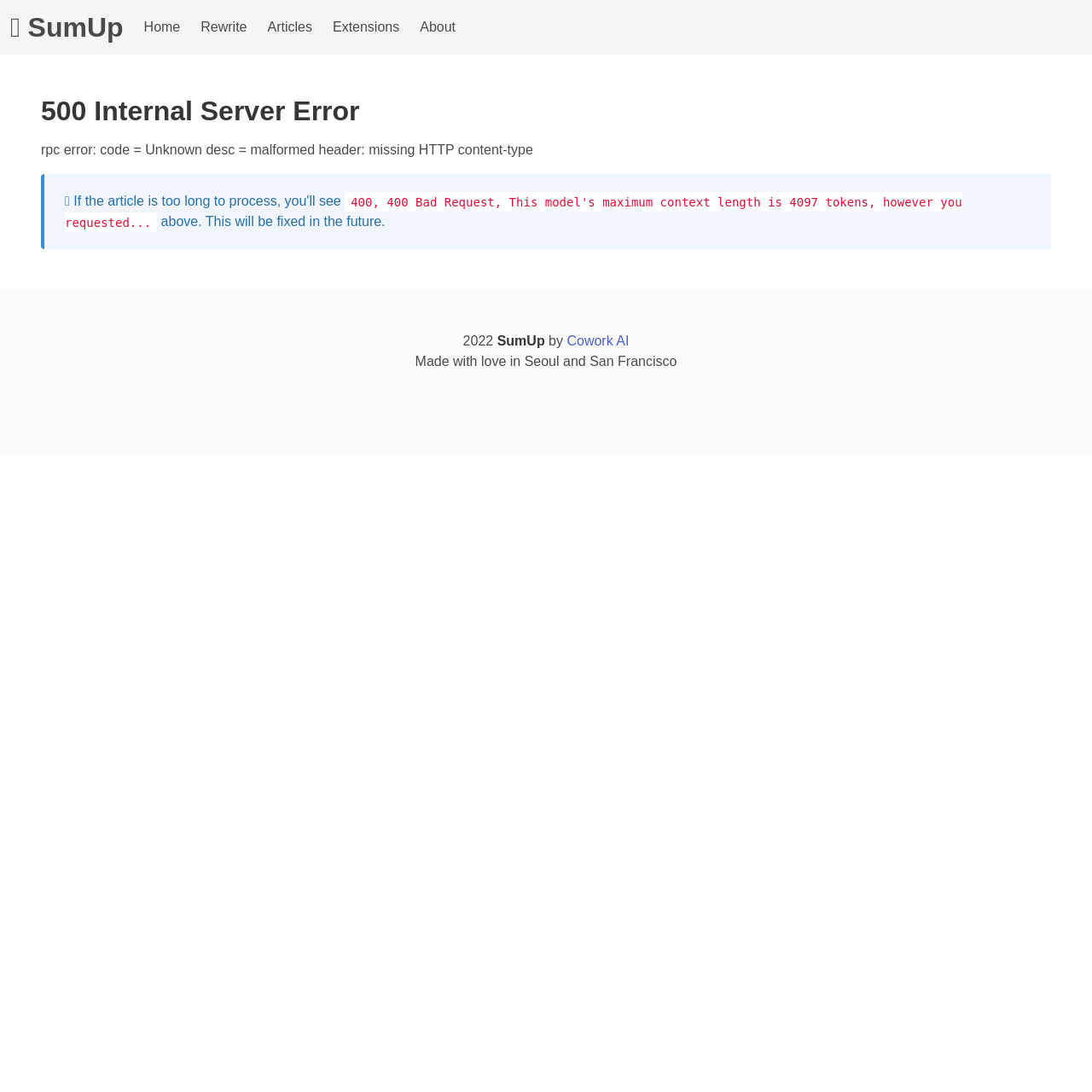Find the bounding box coordinates for the HTML element described in this sentence: "Rewrite". Provide the coordinates as four float numbers between 0 and 1, in the format [left, top, right, bottom].

[0.174, 0.0, 0.236, 0.05]